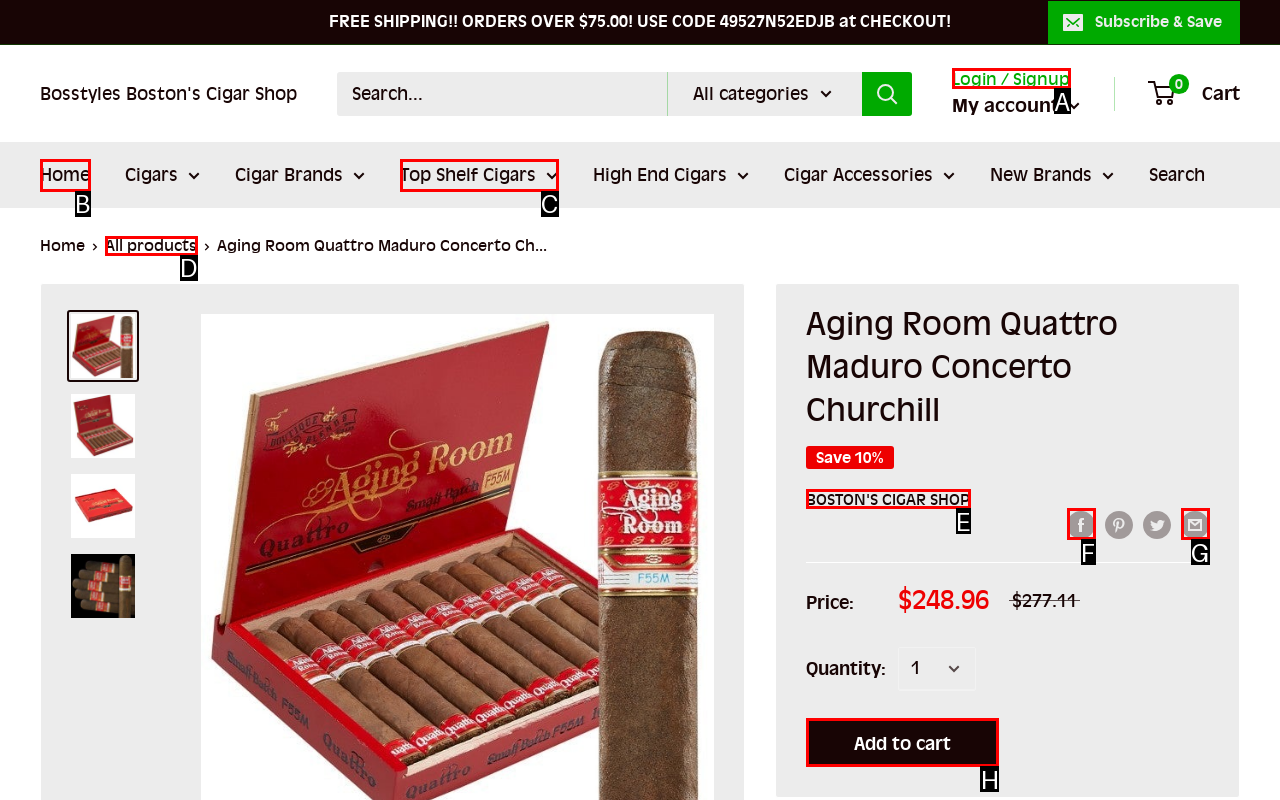Determine the letter of the UI element that will complete the task: Search for a recipe
Reply with the corresponding letter.

None